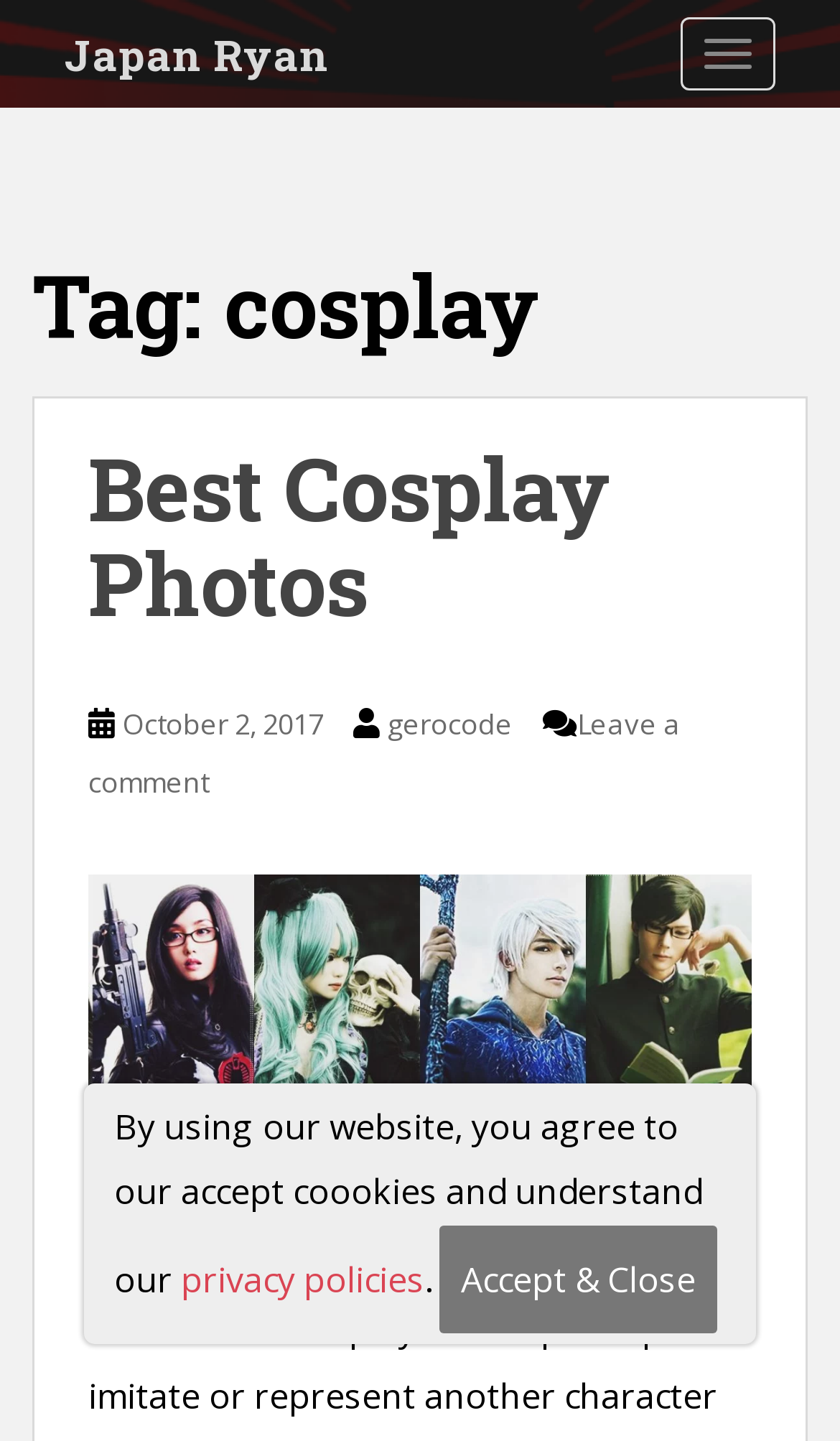When was the article published?
Please provide a single word or phrase based on the screenshot.

October 2, 2017